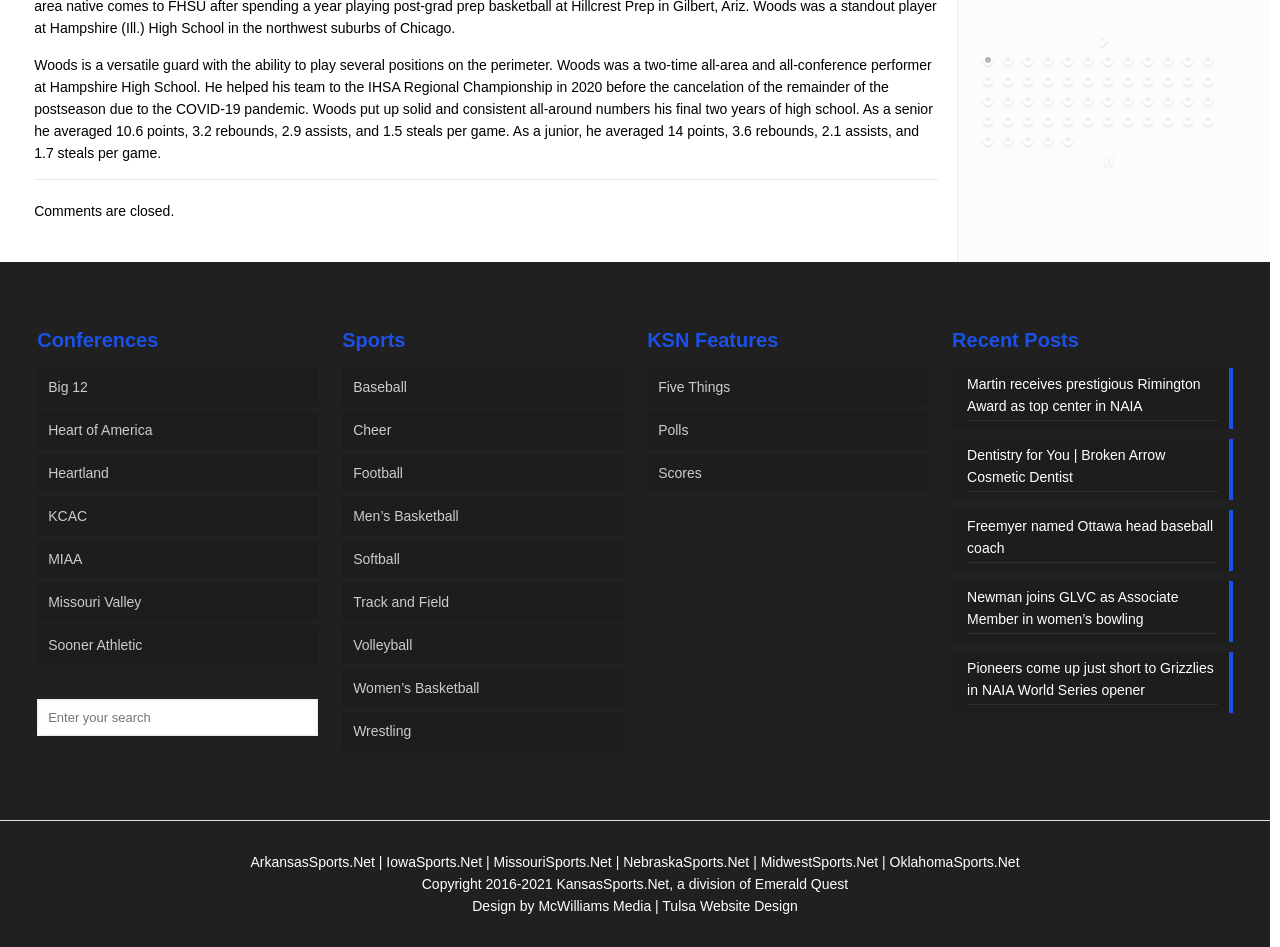Determine the bounding box coordinates of the region that needs to be clicked to achieve the task: "Read the comments".

[0.027, 0.214, 0.136, 0.231]